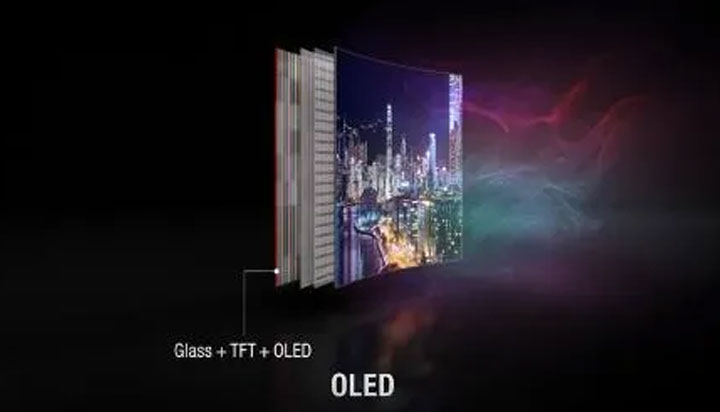What type of transistor is used in the display?
Please look at the screenshot and answer using one word or phrase.

Thin-Film Transistor